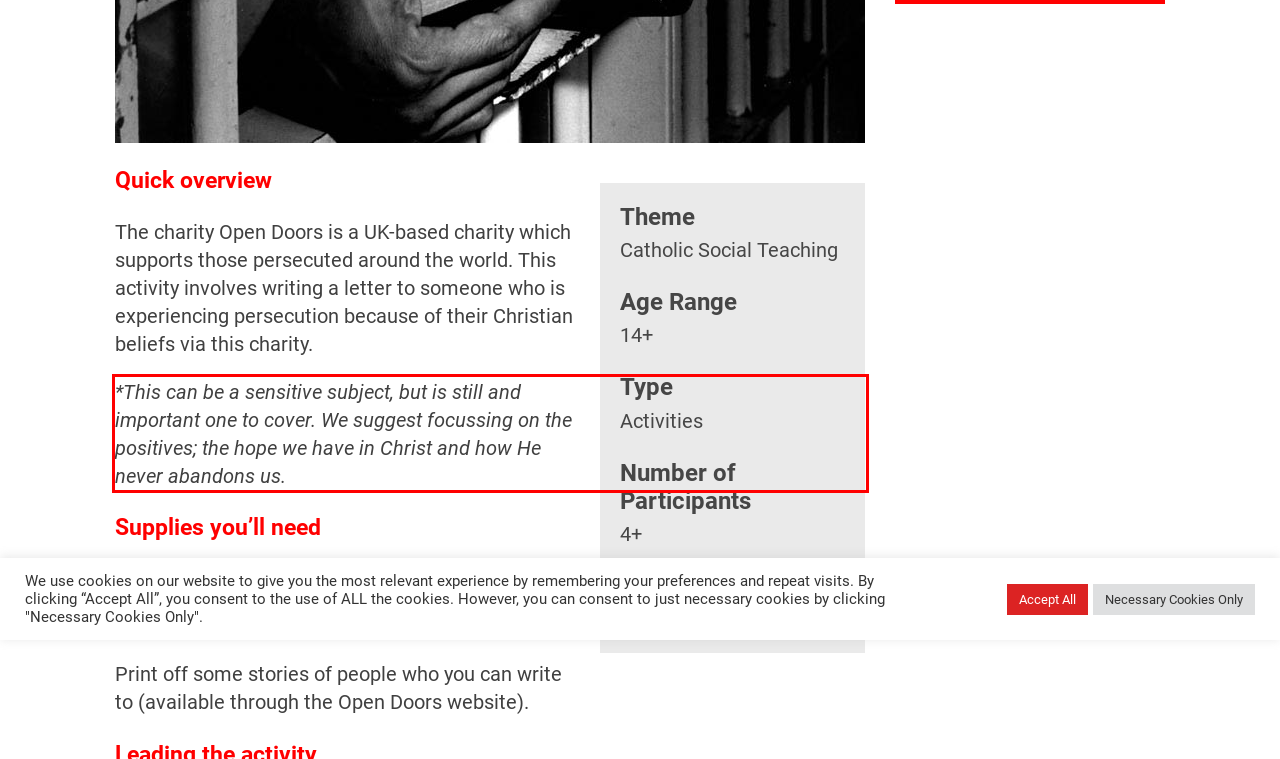Please extract the text content from the UI element enclosed by the red rectangle in the screenshot.

*This can be a sensitive subject, but is still and important one to cover. We suggest focussing on the positives; the hope we have in Christ and how He never abandons us.